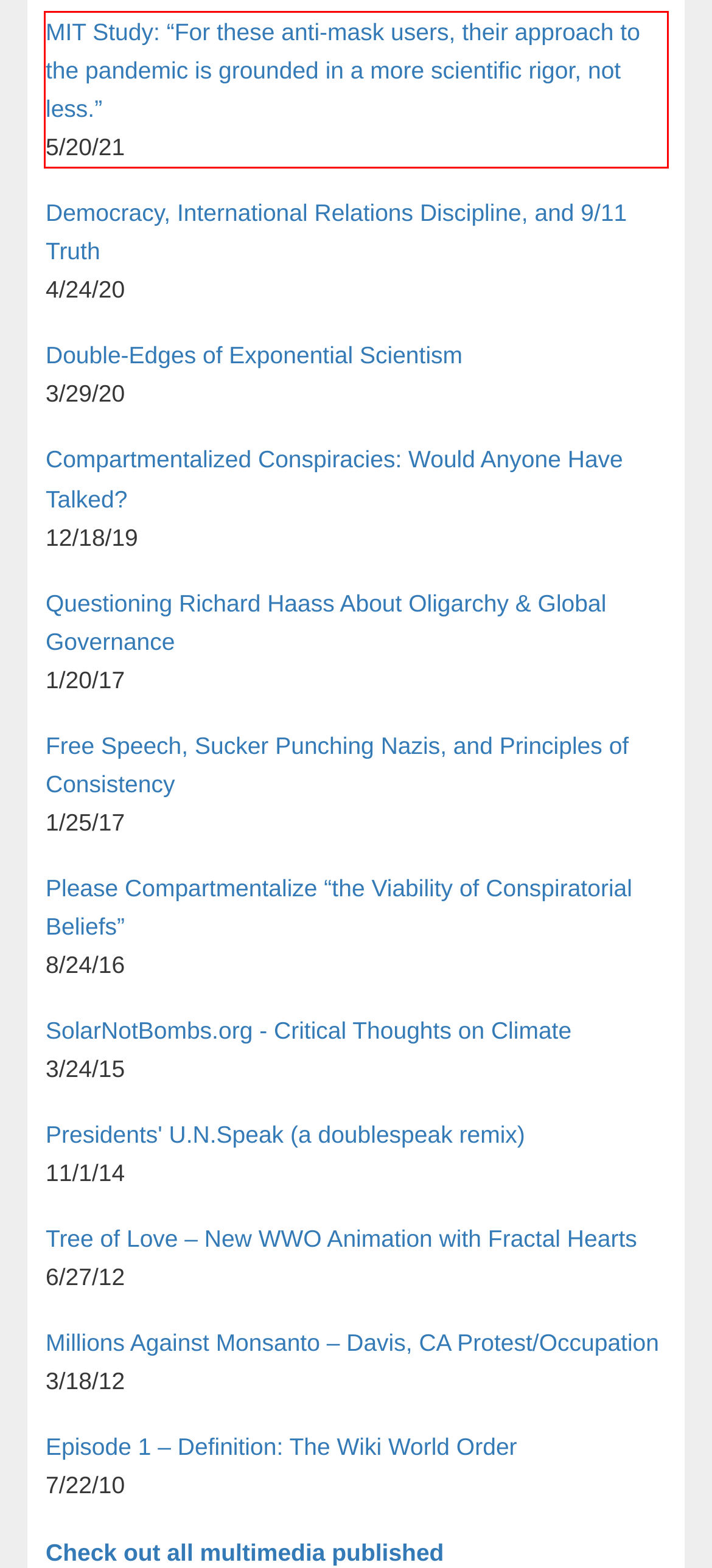In the given screenshot, locate the red bounding box and extract the text content from within it.

MIT Study: “For these anti-mask users, their approach to the pandemic is grounded in a more scientific rigor, not less.” 5/20/21